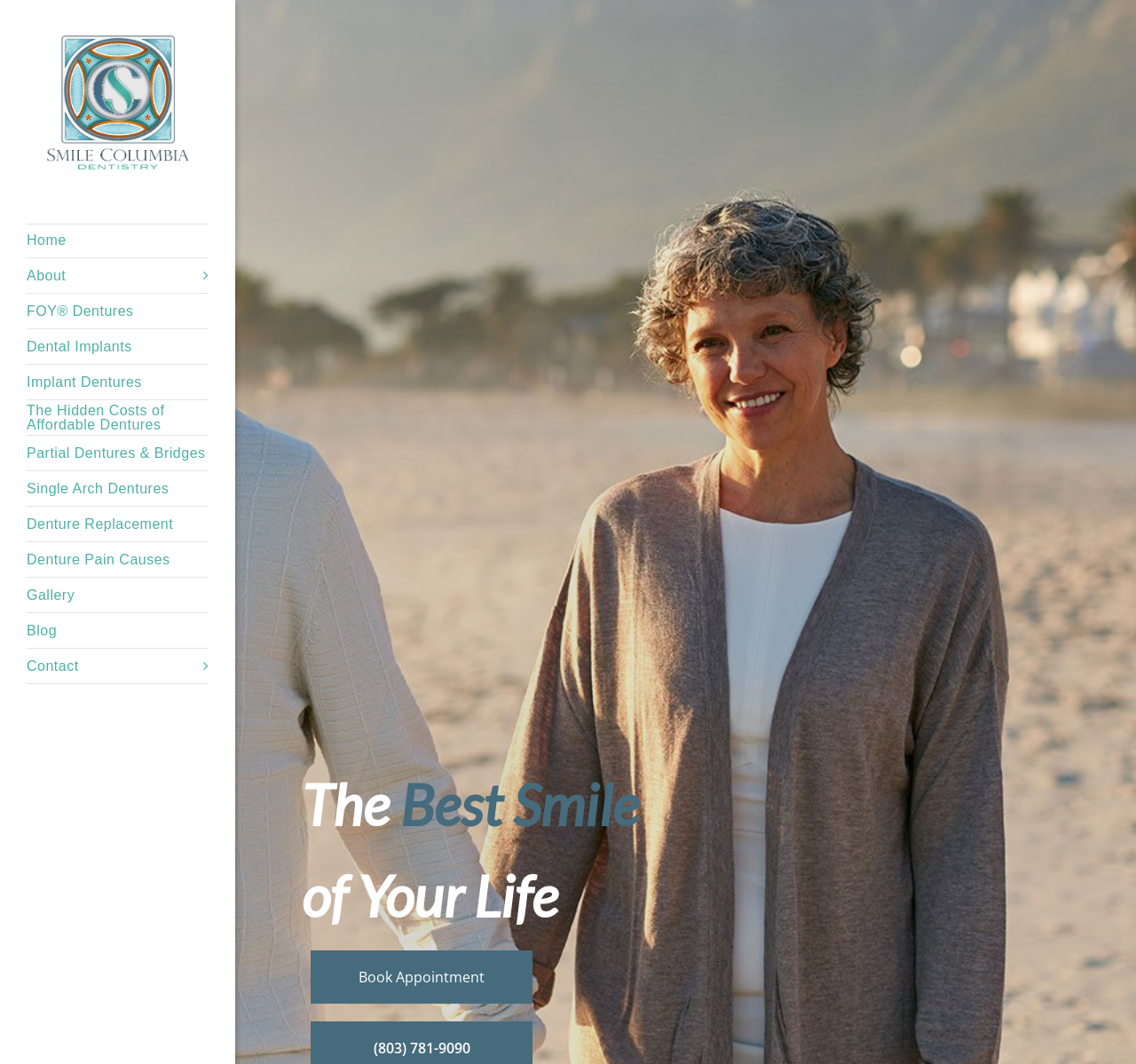How many links are in the navigation menu?
Refer to the image and respond with a one-word or short-phrase answer.

14